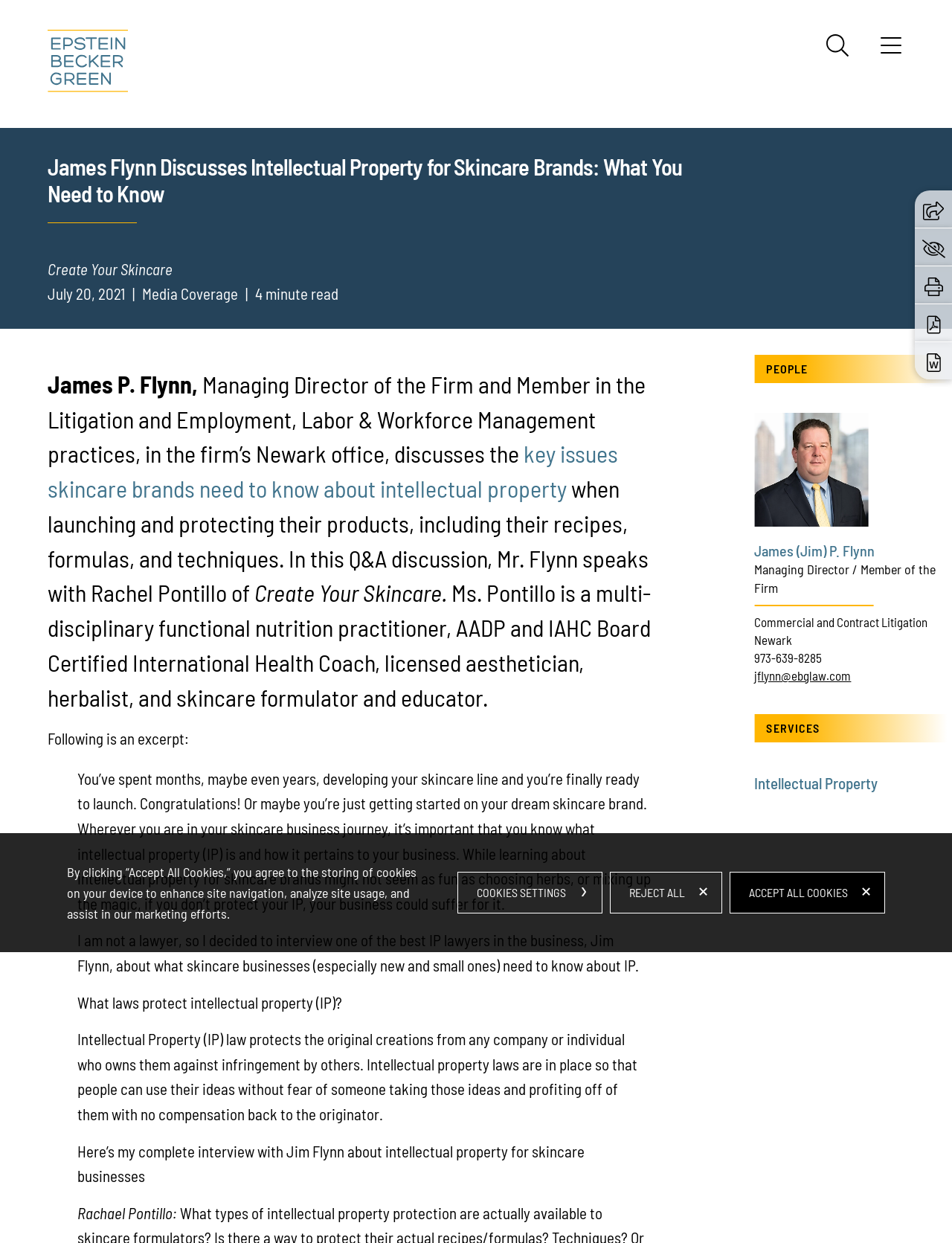Identify the bounding box for the given UI element using the description provided. Coordinates should be in the format (top-left x, top-left y, bottom-right x, bottom-right y) and must be between 0 and 1. Here is the description: Commercial and Contract Litigation

[0.793, 0.574, 0.975, 0.586]